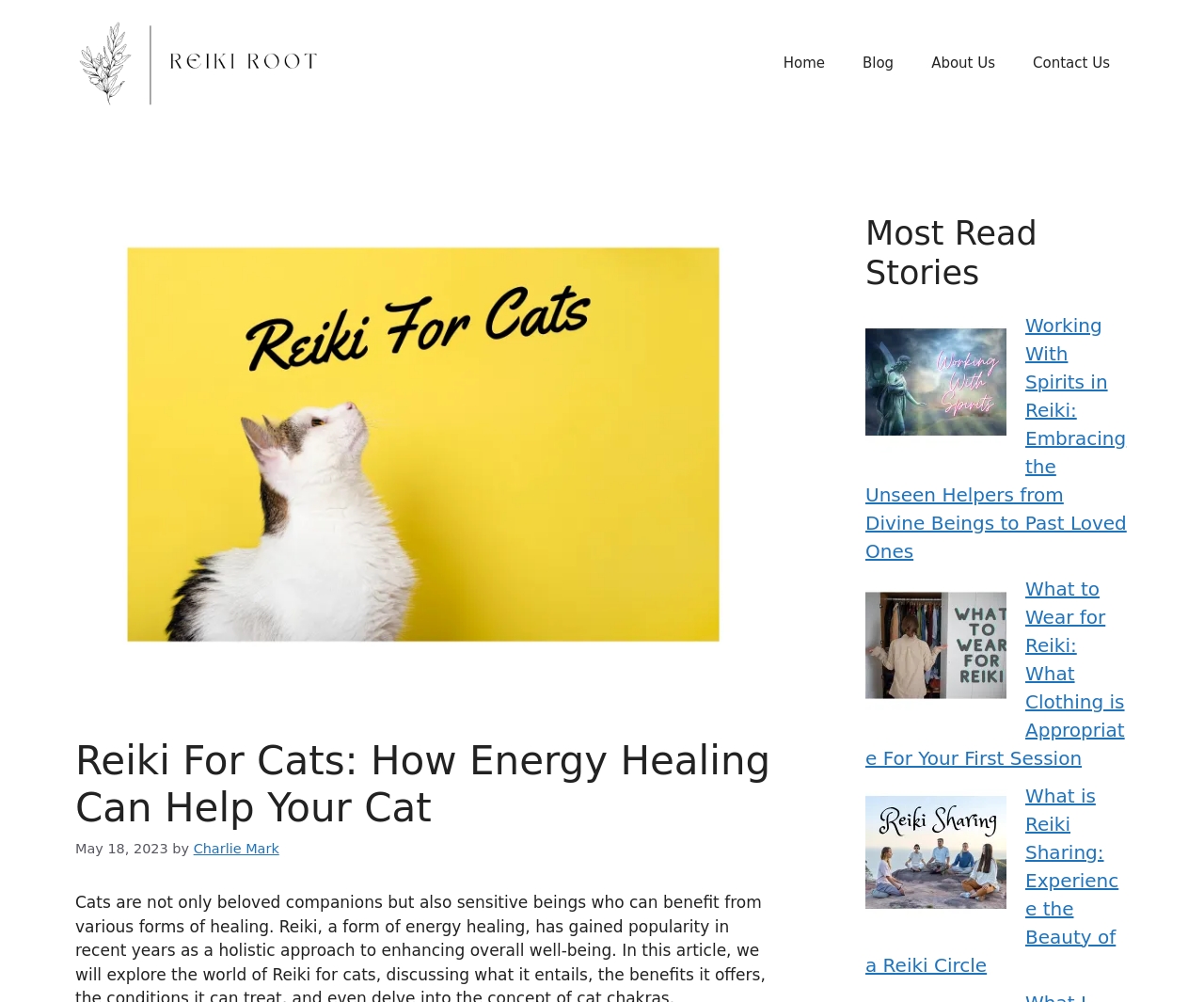Who is the author of the current article?
Answer the question with as much detail as possible.

I looked at the author information in the header section, which displays the text 'by Charlie Mark', so Charlie Mark is the author of the current article.